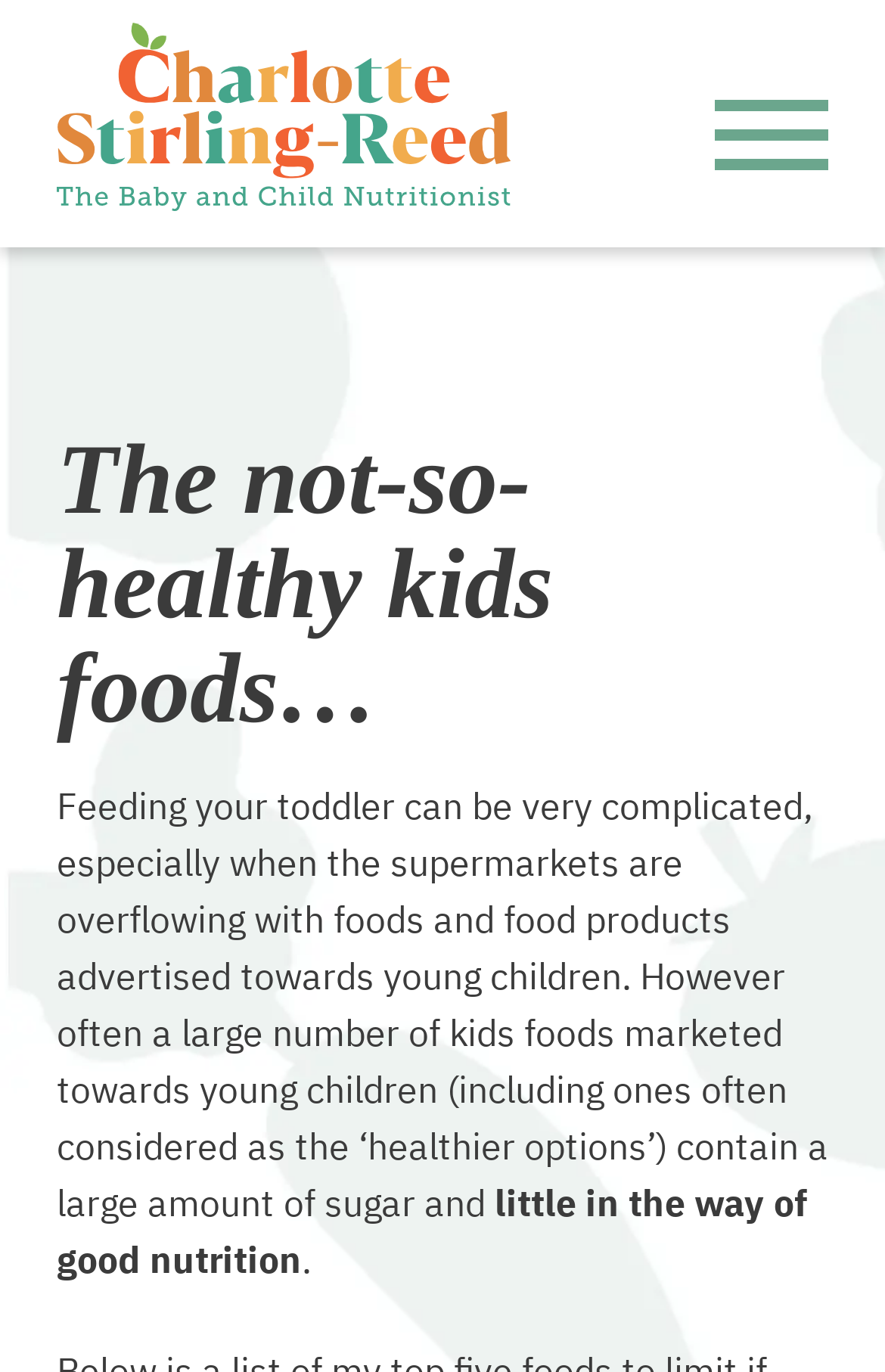Locate the primary heading on the webpage and return its text.

The not-so-healthy kids foods…